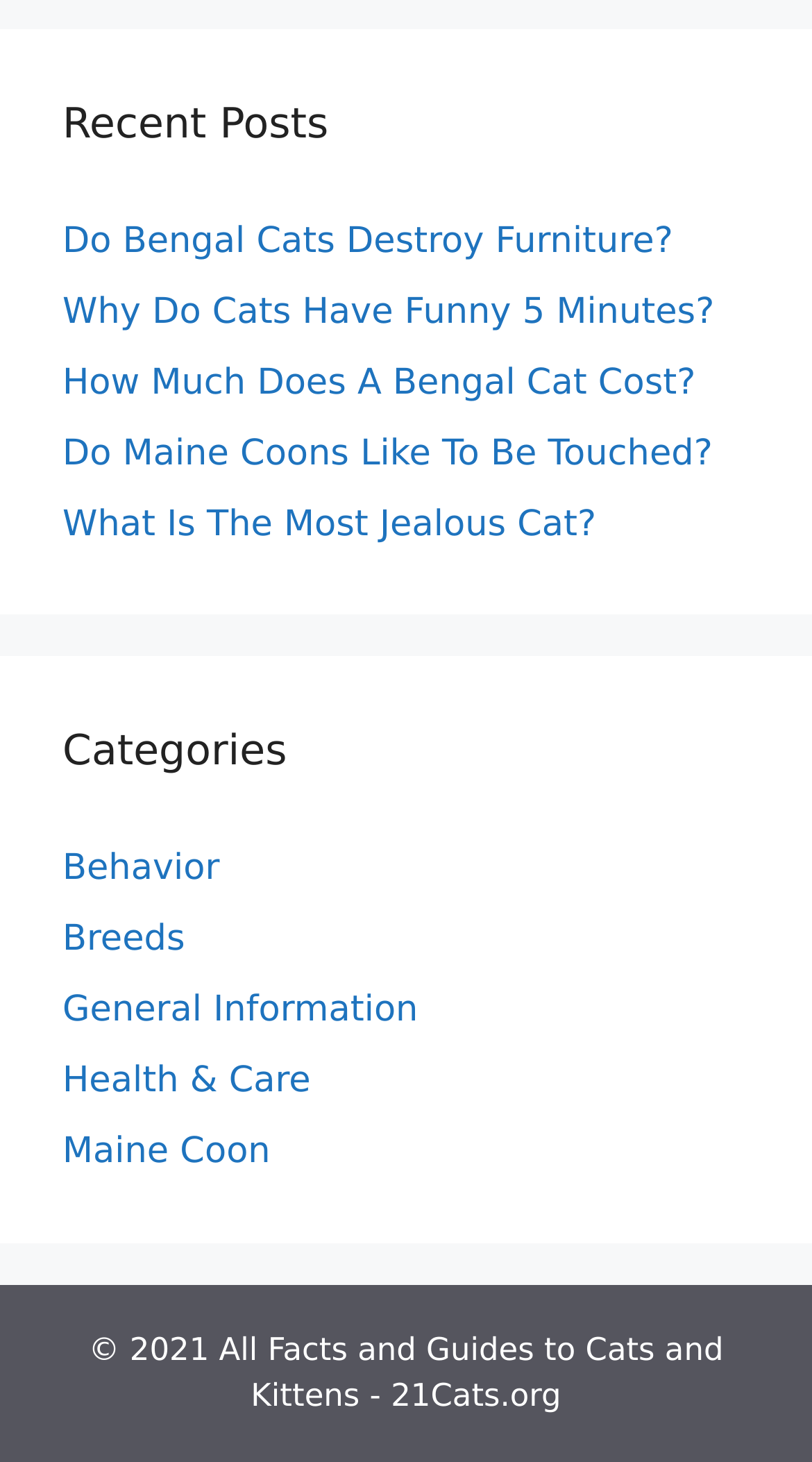Respond to the following query with just one word or a short phrase: 
How many categories are listed?

5